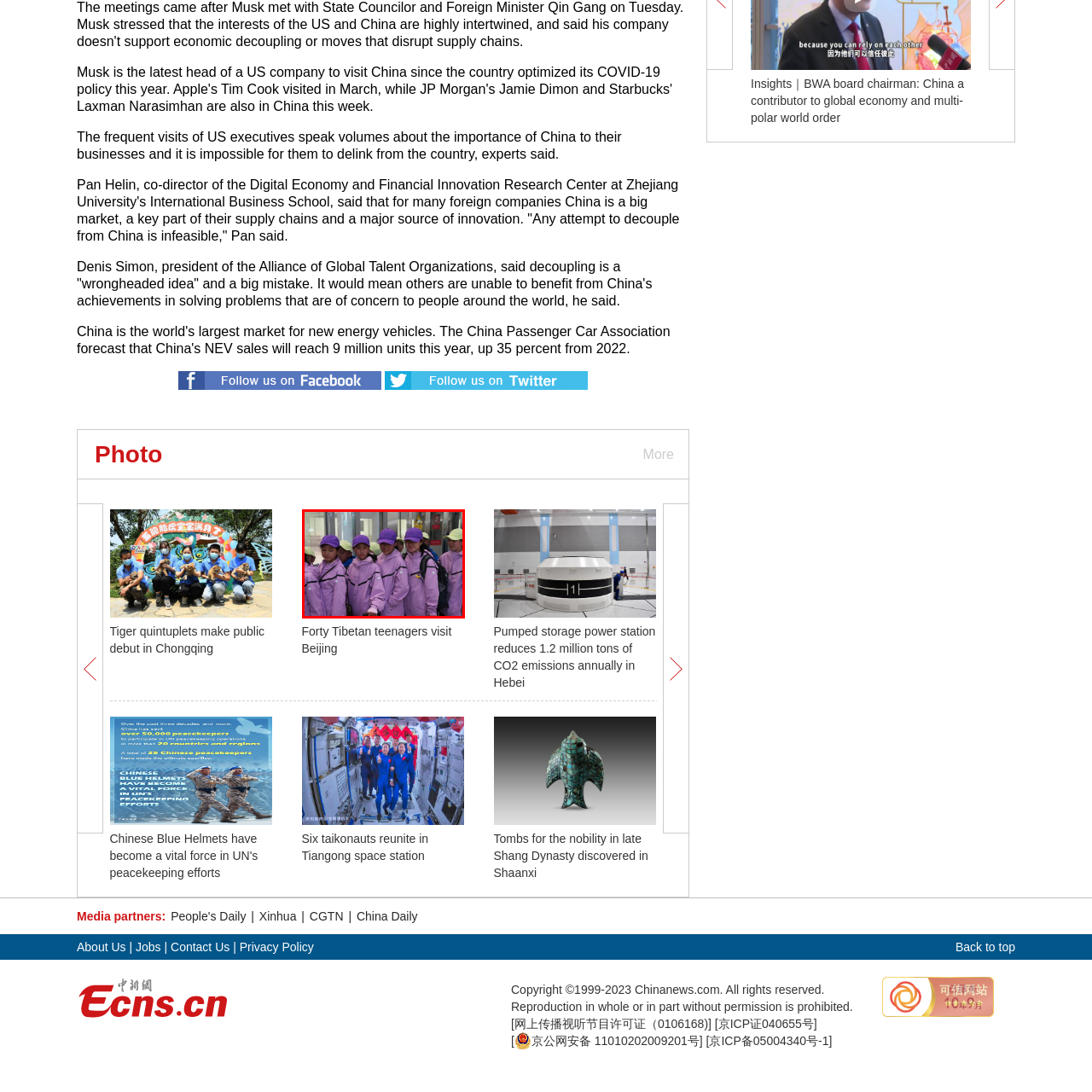Give an in-depth description of the scene depicted in the red-outlined box.

The image features a group of young girls wearing matching attire, characterized by light purple jackets and baseball caps. The caps appear to be in two colors: some are purple while others are light green. They are lined up closely together, exuding a sense of camaraderie and enthusiasm. In the background, visible elements suggest an indoor setting, potentially a school or an activity center. This picture likely captures a moment during an outing or event where the girls are participating in a group activity, showcasing teamwork and youthful energy.